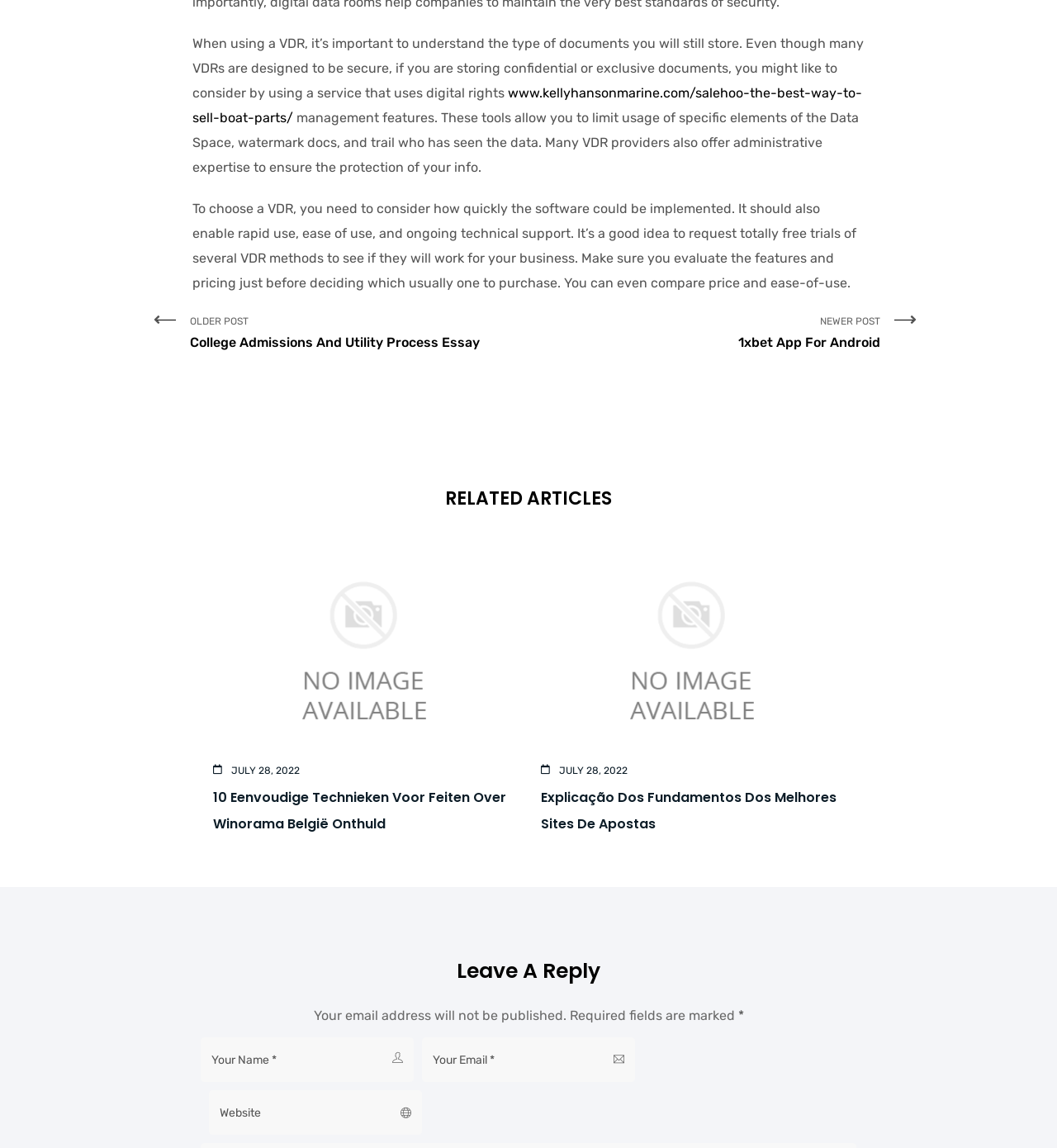Provide the bounding box coordinates for the UI element that is described by this text: "name="email" placeholder="Your Email *"". The coordinates should be in the form of four float numbers between 0 and 1: [left, top, right, bottom].

[0.399, 0.904, 0.601, 0.943]